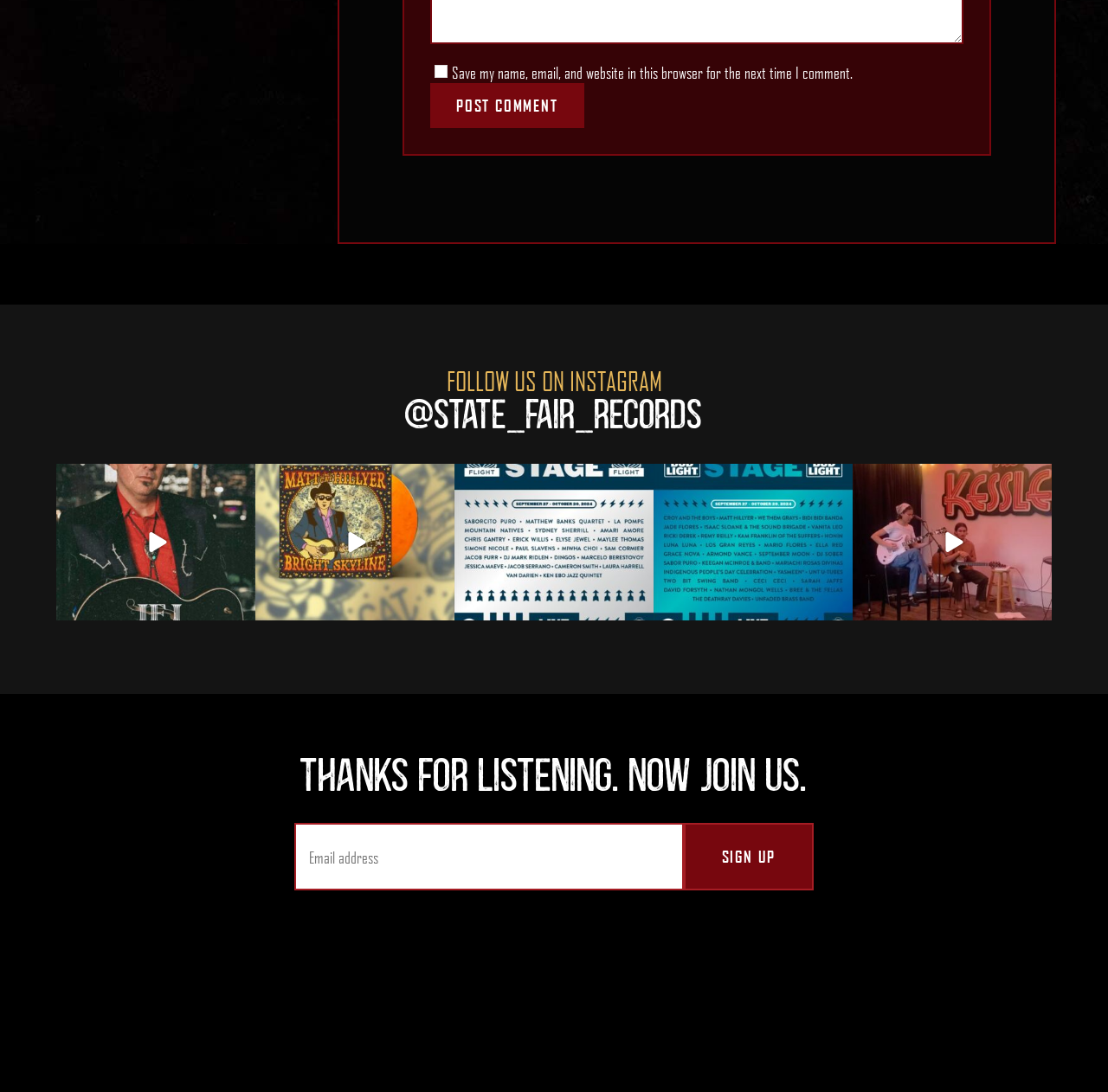Determine the bounding box coordinates (top-left x, top-left y, bottom-right x, bottom-right y) of the UI element described in the following text: name="submit" value="Post Comment"

[0.388, 0.076, 0.527, 0.117]